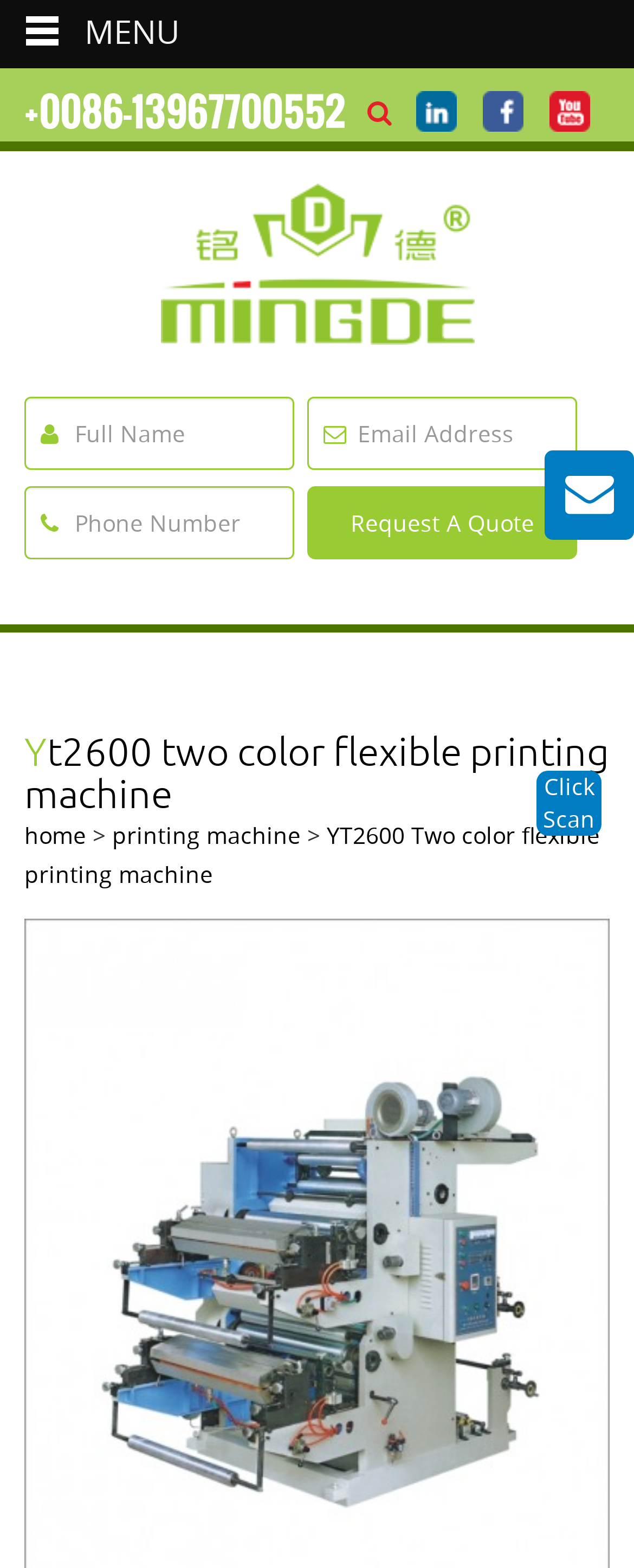Predict the bounding box coordinates for the UI element described as: "name="FullName" placeholder="Full Name"". The coordinates should be four float numbers between 0 and 1, presented as [left, top, right, bottom].

[0.038, 0.253, 0.464, 0.3]